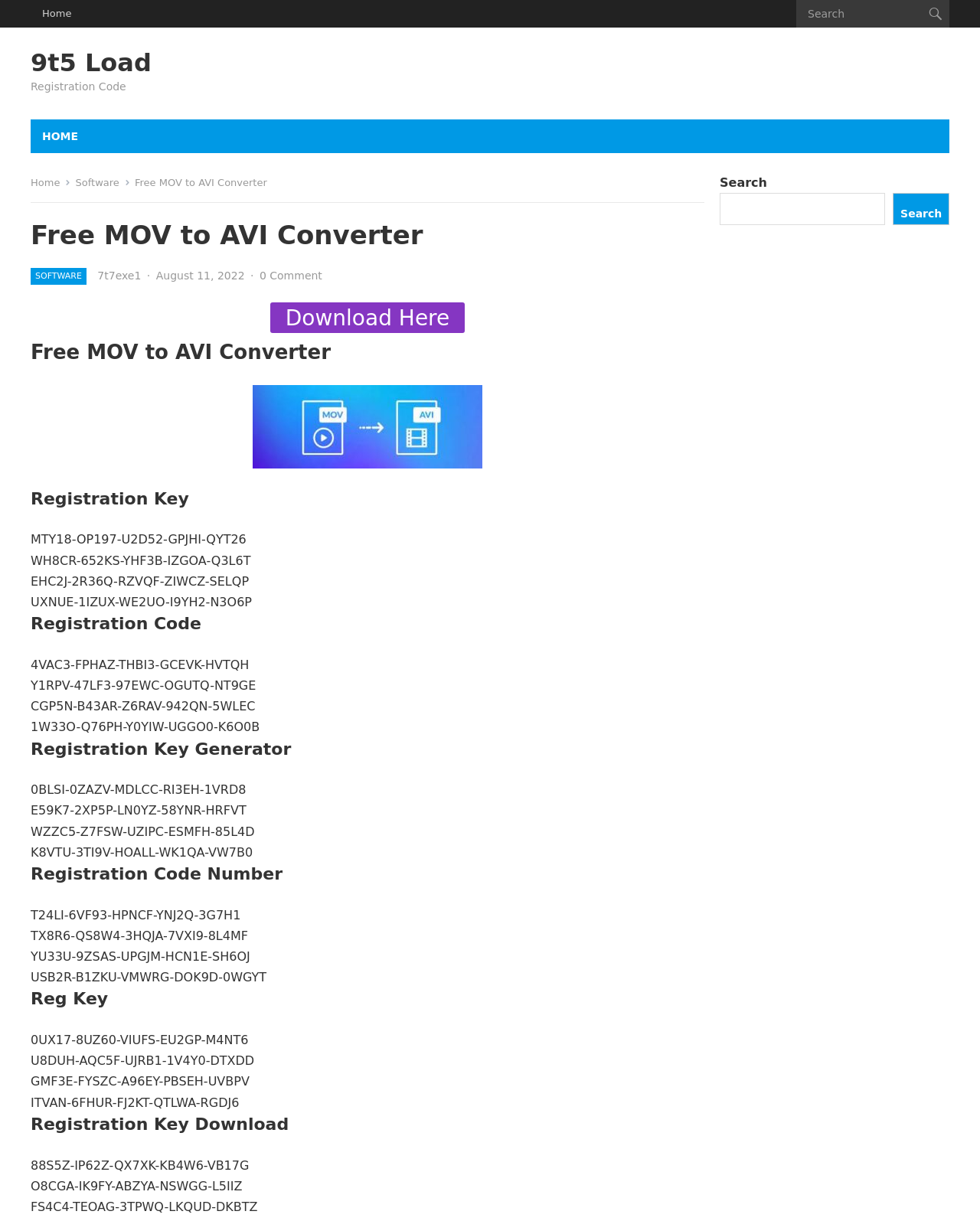Please reply with a single word or brief phrase to the question: 
What is the name of the software being promoted?

Free MOV to AVI Converter